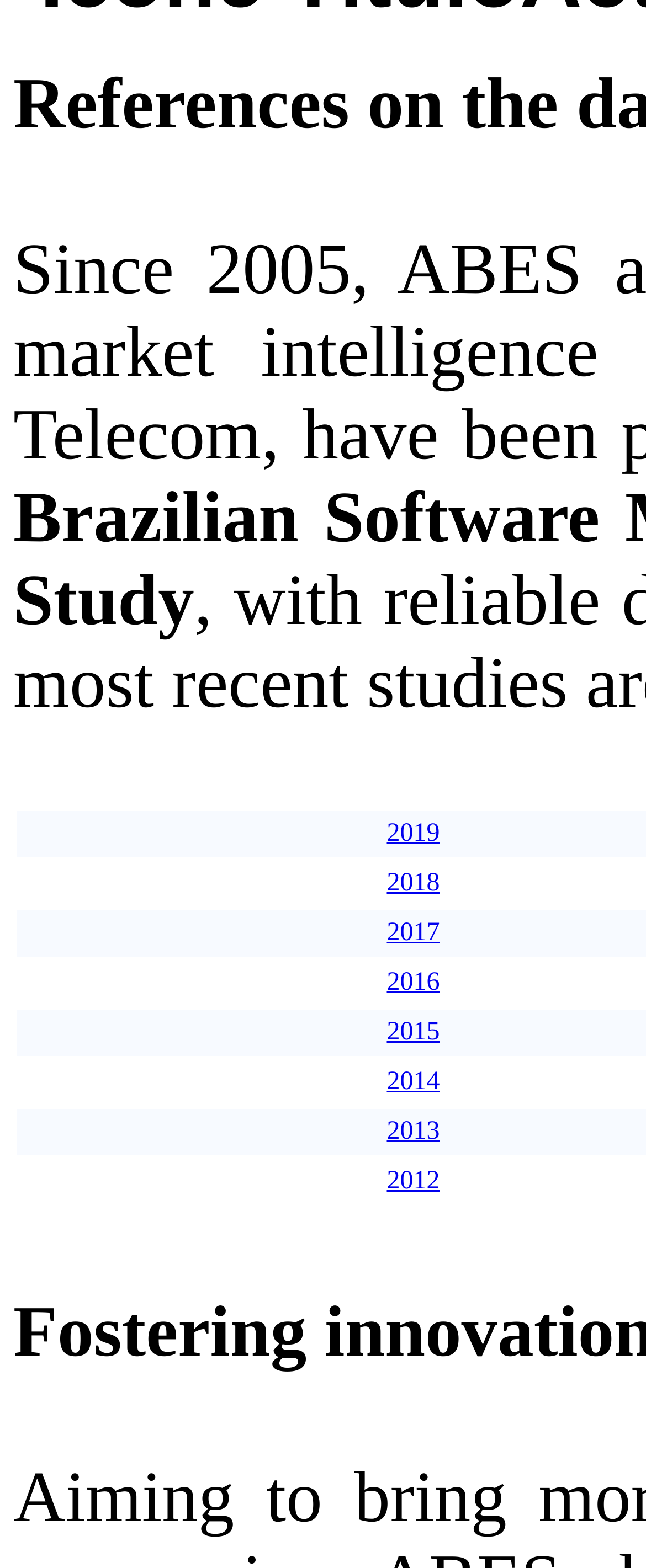What is the horizontal position of the 2019 link relative to the 2018 link?
Give a single word or phrase answer based on the content of the image.

Same